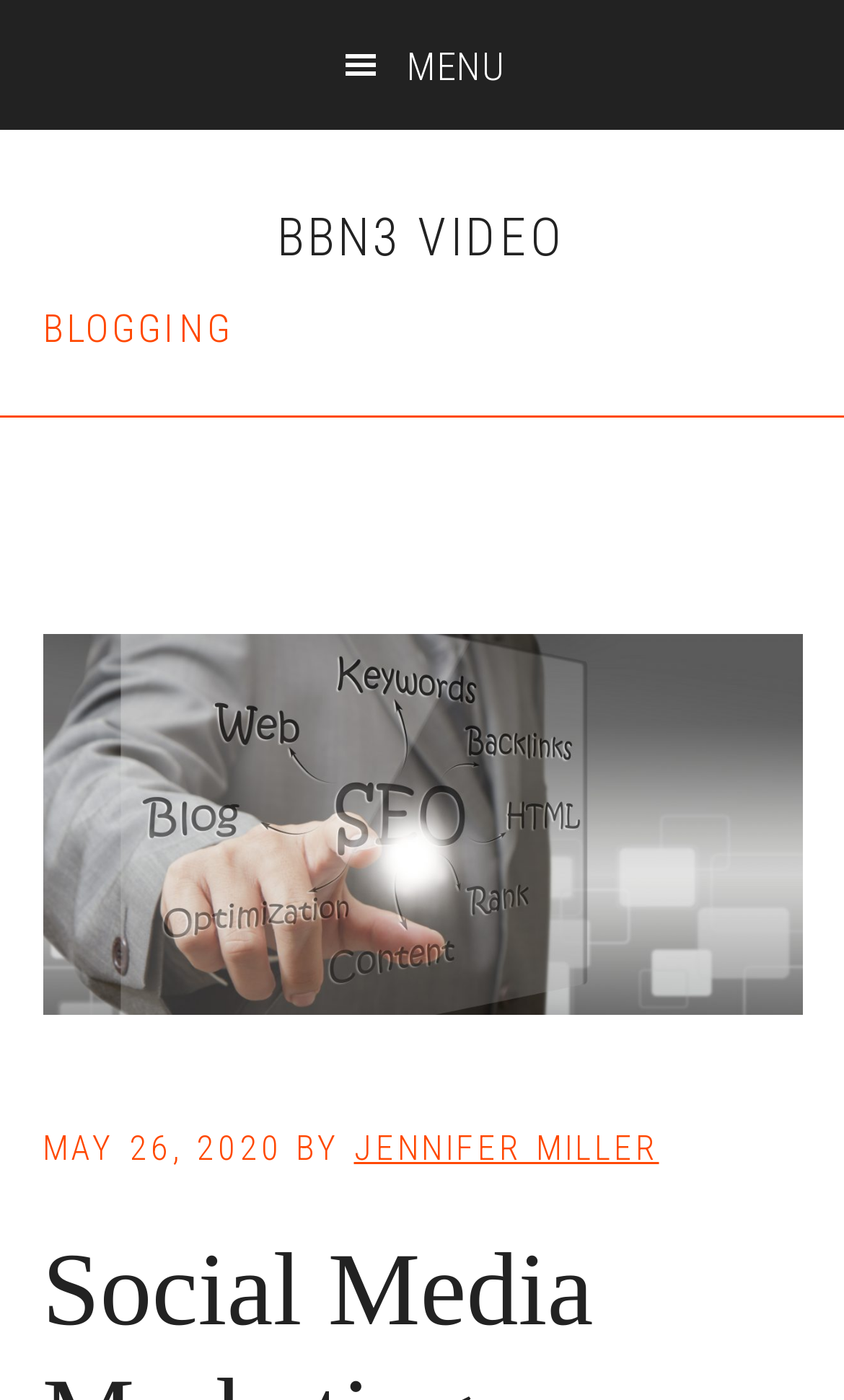Is the menu button pressed?
Answer with a single word or phrase by referring to the visual content.

No